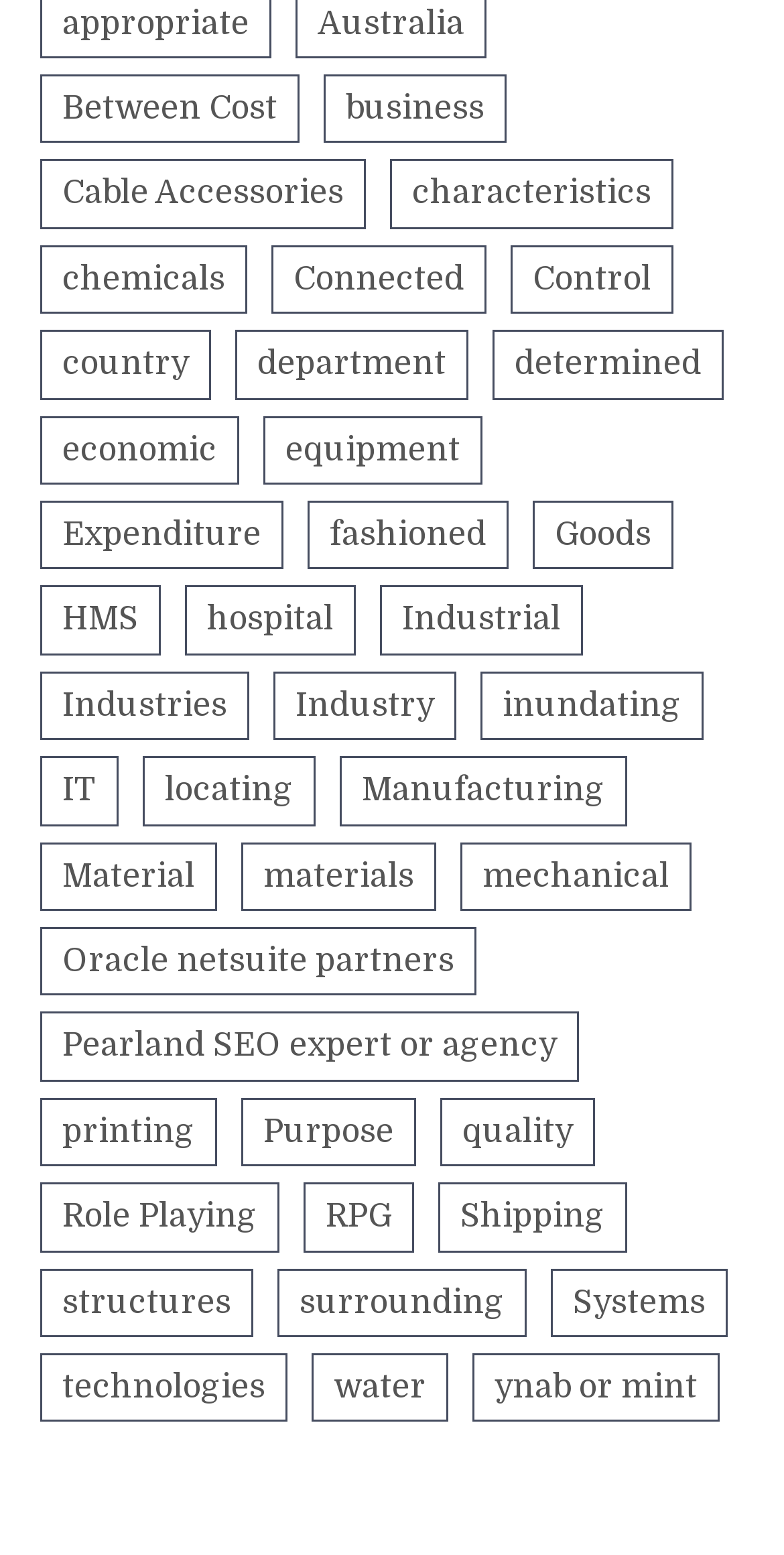Provide a one-word or brief phrase answer to the question:
How many links are on this webpage?

324